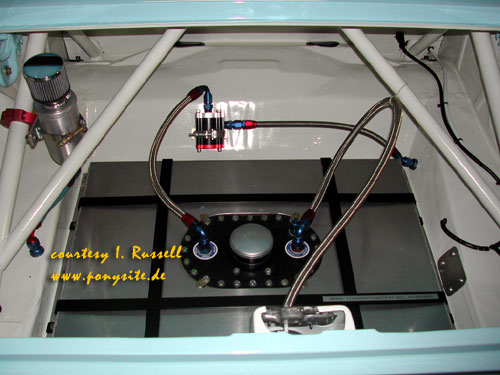Generate an elaborate description of what you see in the image.

The image features a detailed view of a vehicle's trunk area, showcasing a customized fuel cell installation. Prominently positioned in the center is the fuel cell itself, a robust, rectangular unit designed for efficient fuel storage. Surrounding it are several plumbing connections, featuring braided hoses with colorful anodized fittings that connect to the fuel cell. 

To the left, there's a cylindrical component that appears to be an aftermarket fuel pump or regulator, complete with a mesh filter. The clean, organized layout emphasizes the meticulous engineering often found in high-performance or race vehicles. The overall aesthetic is enhanced by the light blue paint of the vehicle's interior, which is visible through the trunk. The image is accompanied by text that attributes the image to I. Russell and directs viewers to the website www.fonzgite.de, adding context about the source.